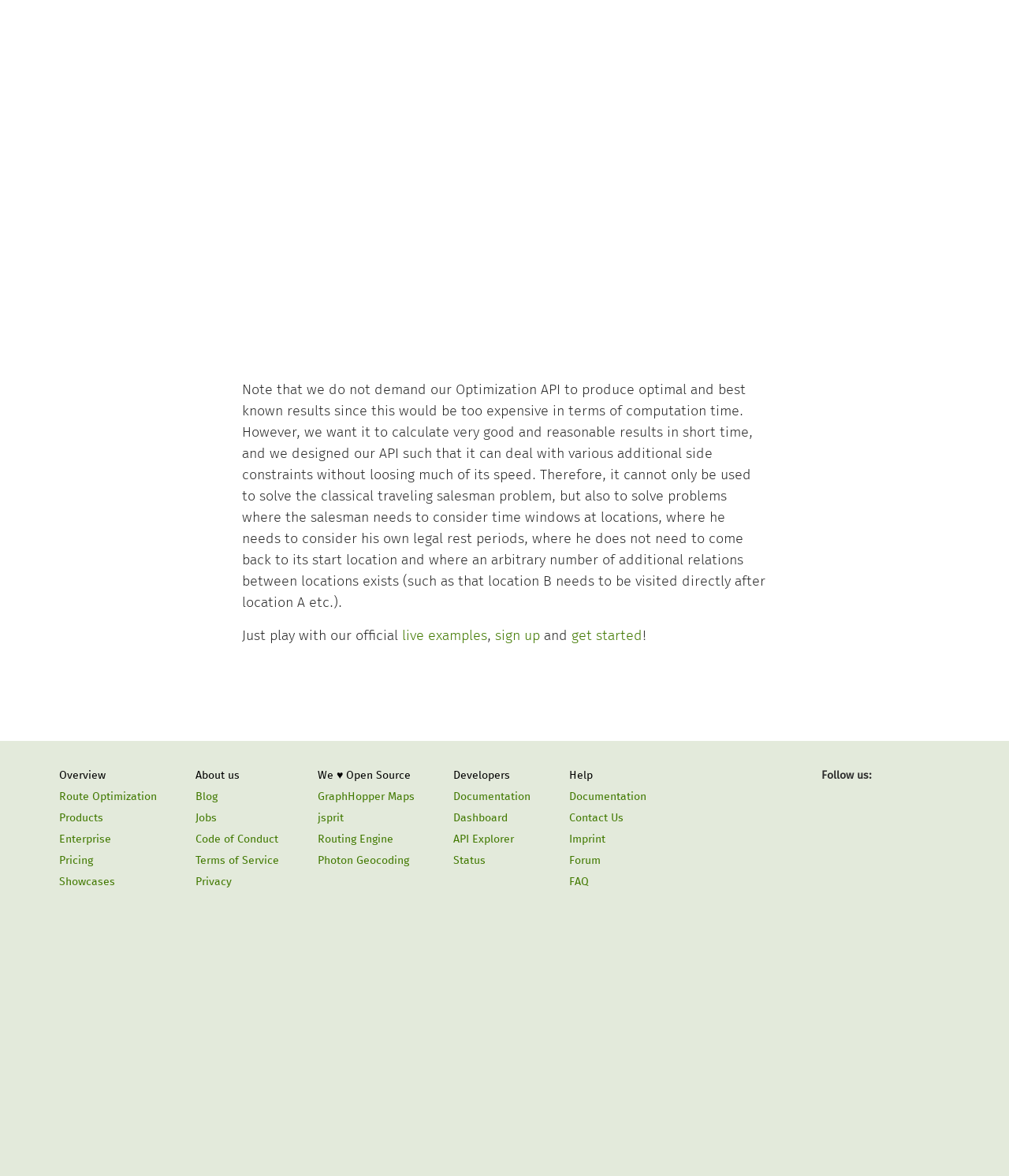Can you find the bounding box coordinates of the area I should click to execute the following instruction: "Click on the 'sign up' link"?

[0.491, 0.533, 0.535, 0.548]